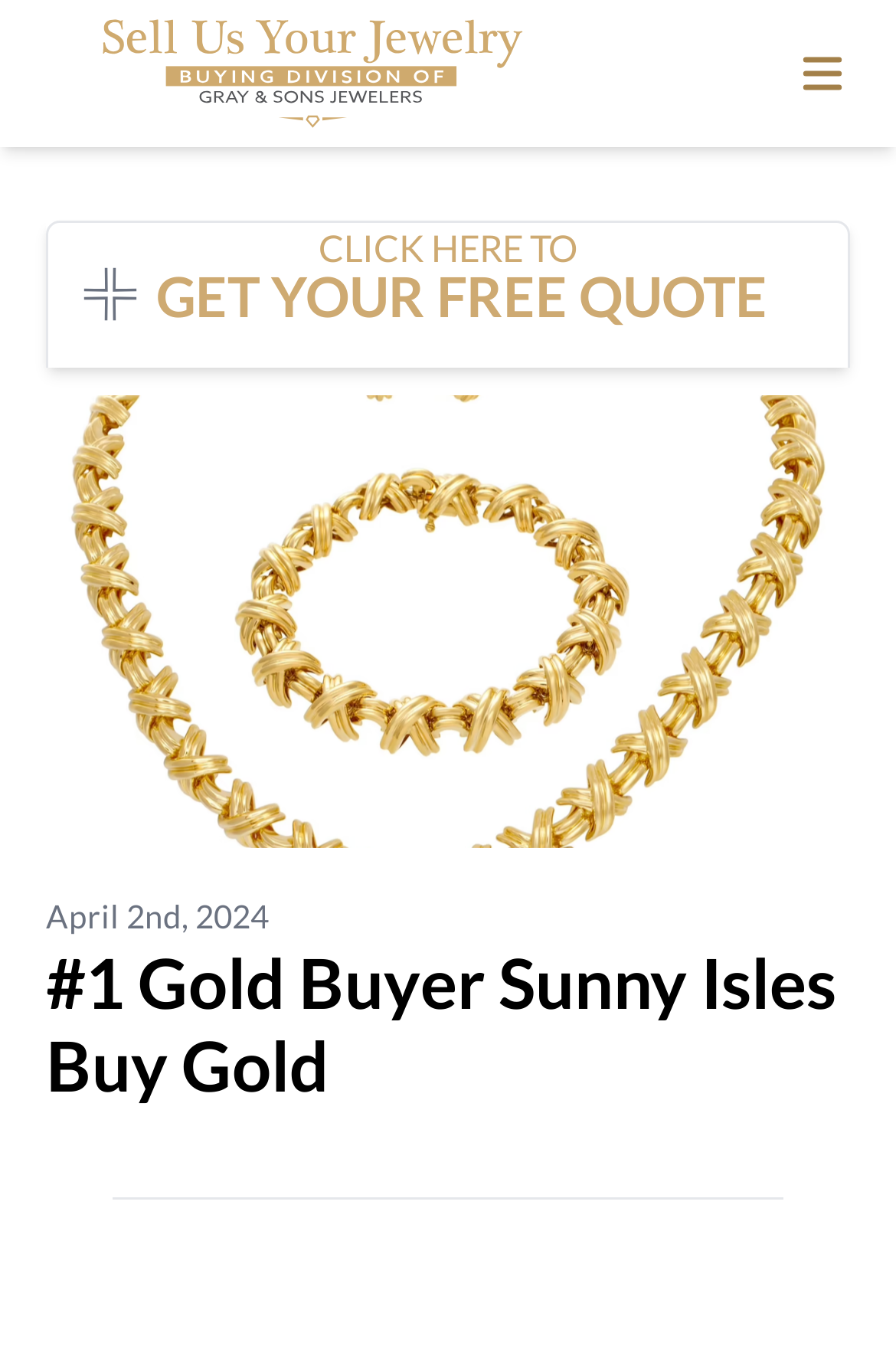Can you locate the main headline on this webpage and provide its text content?

#1 Gold Buyer Sunny Isles Buy Gold